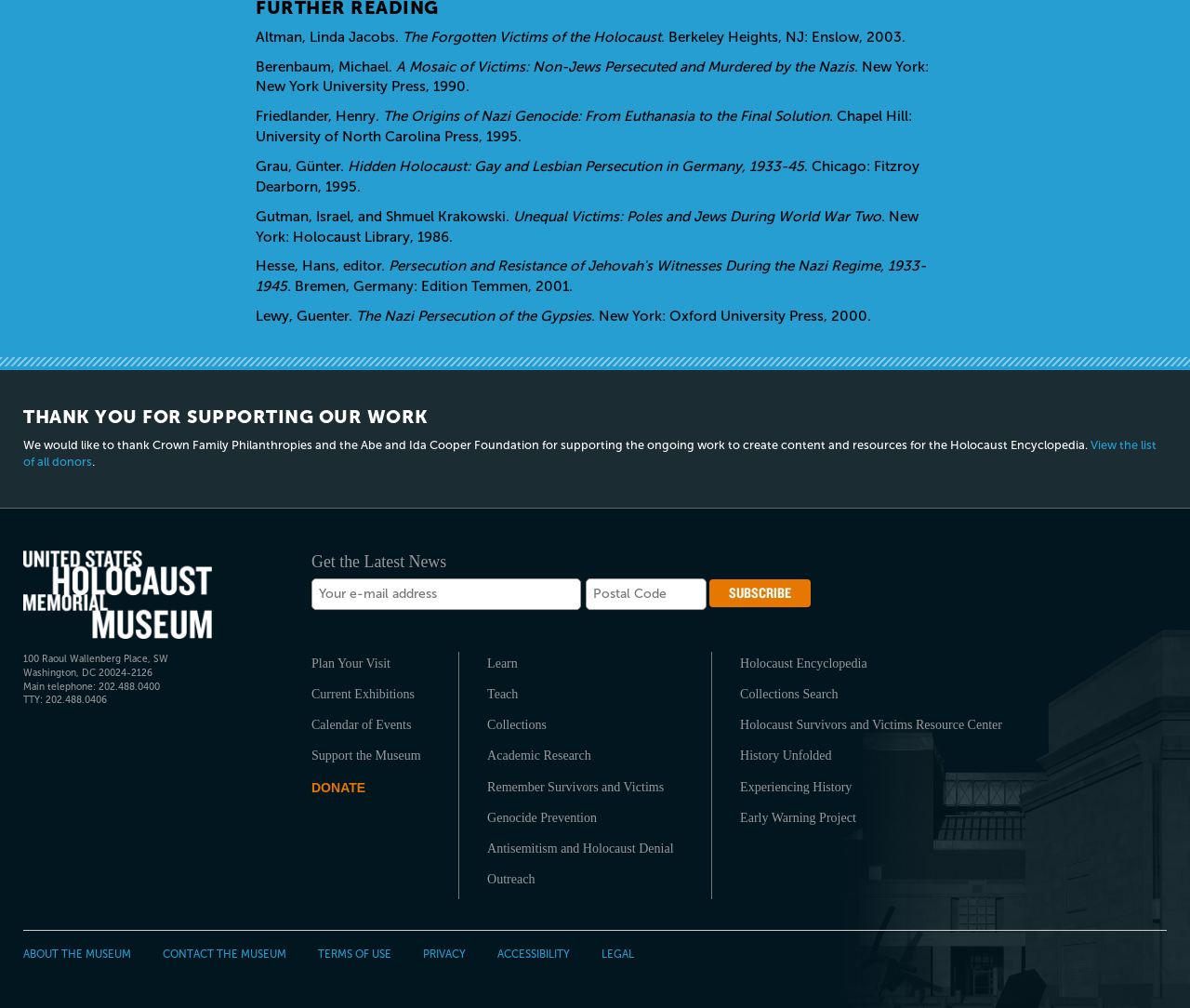Find the bounding box coordinates for the HTML element specified by: "Genocide Prevention".

[0.409, 0.8, 0.574, 0.823]